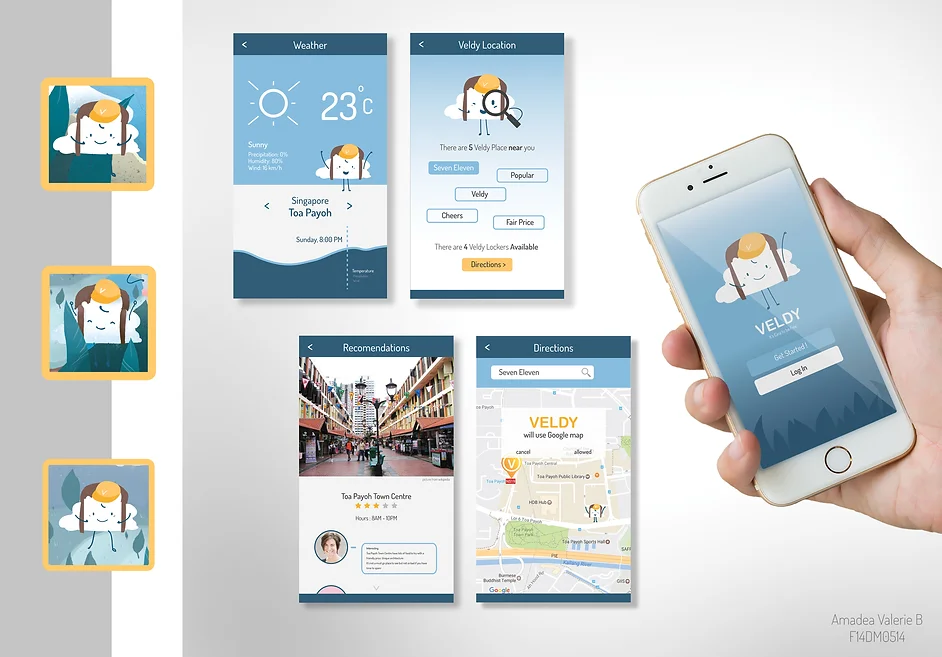Please give a one-word or short phrase response to the following question: 
What is the name of the convenience store listed in the 'Veldy Location' panel?

Seven Eleven